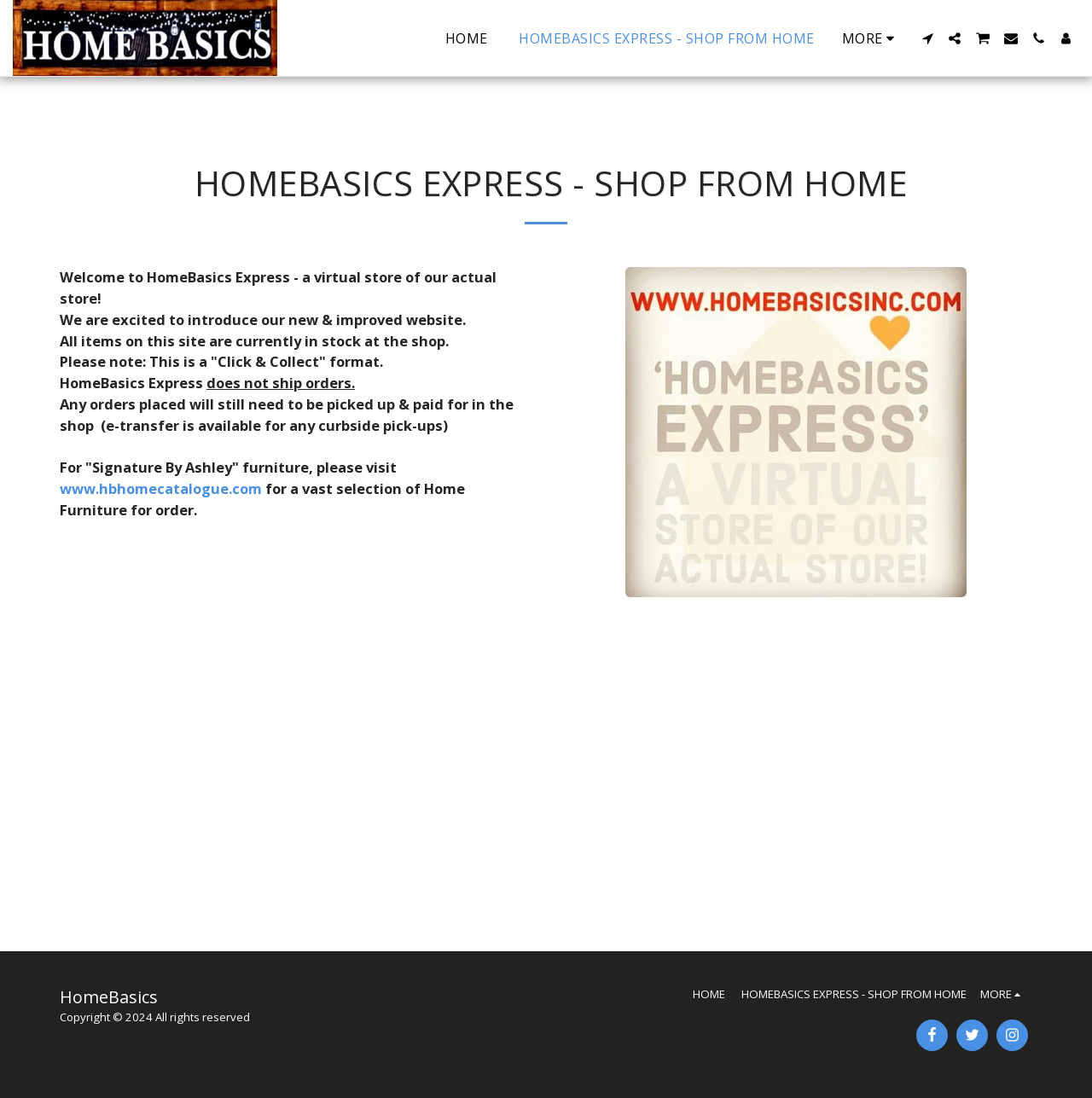Pinpoint the bounding box coordinates of the area that must be clicked to complete this instruction: "Click on HOME".

[0.396, 0.022, 0.459, 0.047]